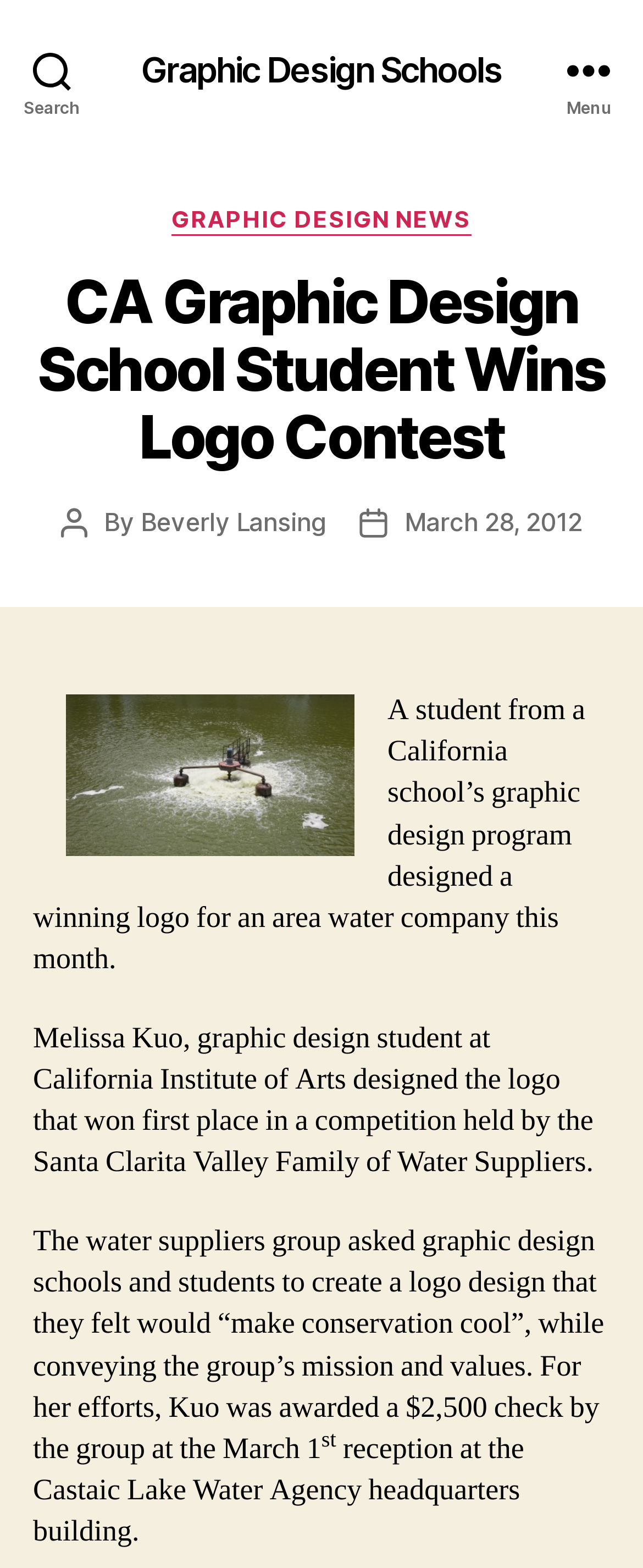Given the description: "Menu", determine the bounding box coordinates of the UI element. The coordinates should be formatted as four float numbers between 0 and 1, [left, top, right, bottom].

[0.831, 0.0, 1.0, 0.088]